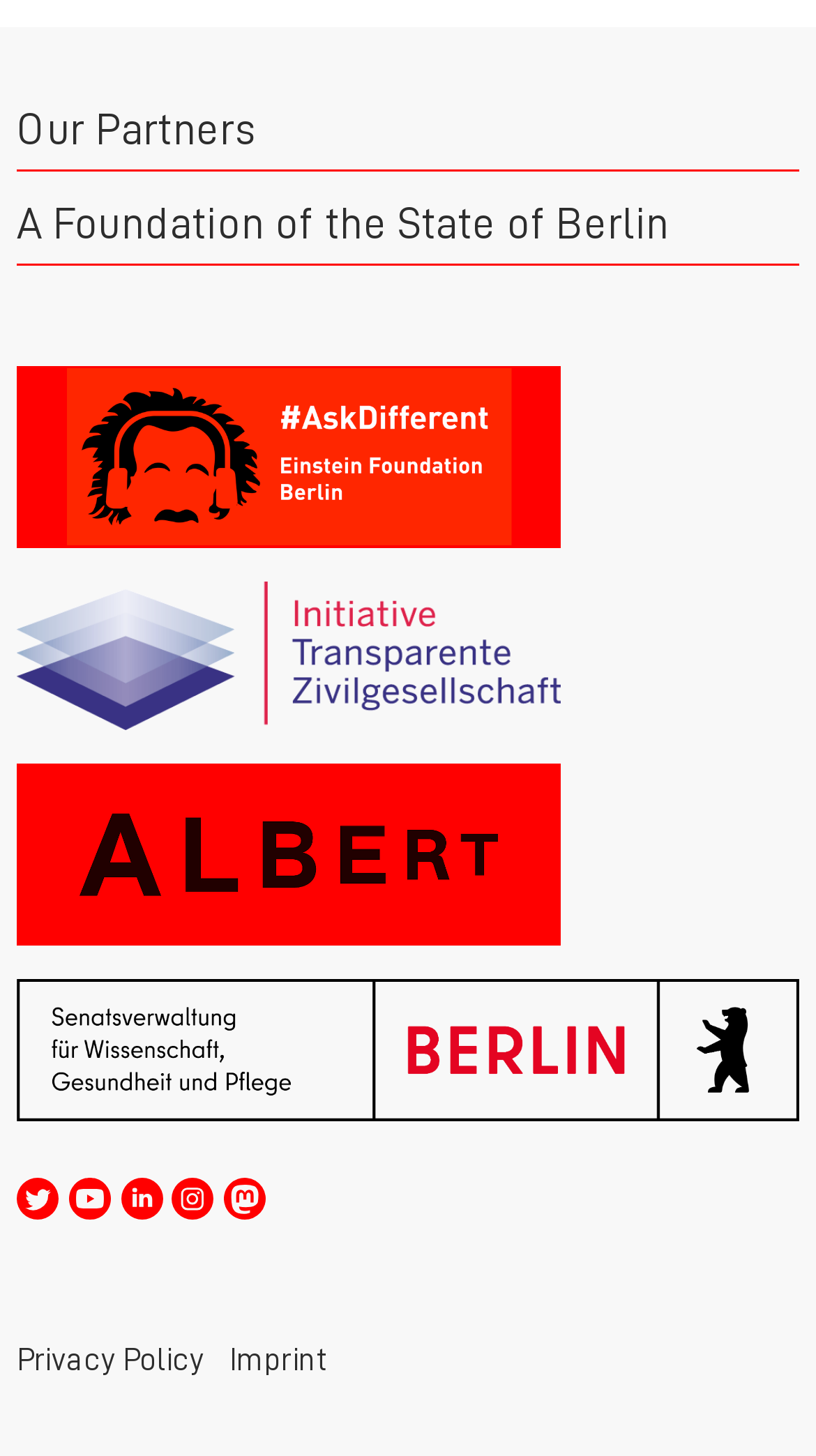Find the bounding box coordinates of the clickable area required to complete the following action: "Follow on Twitter".

[0.021, 0.793, 0.072, 0.845]